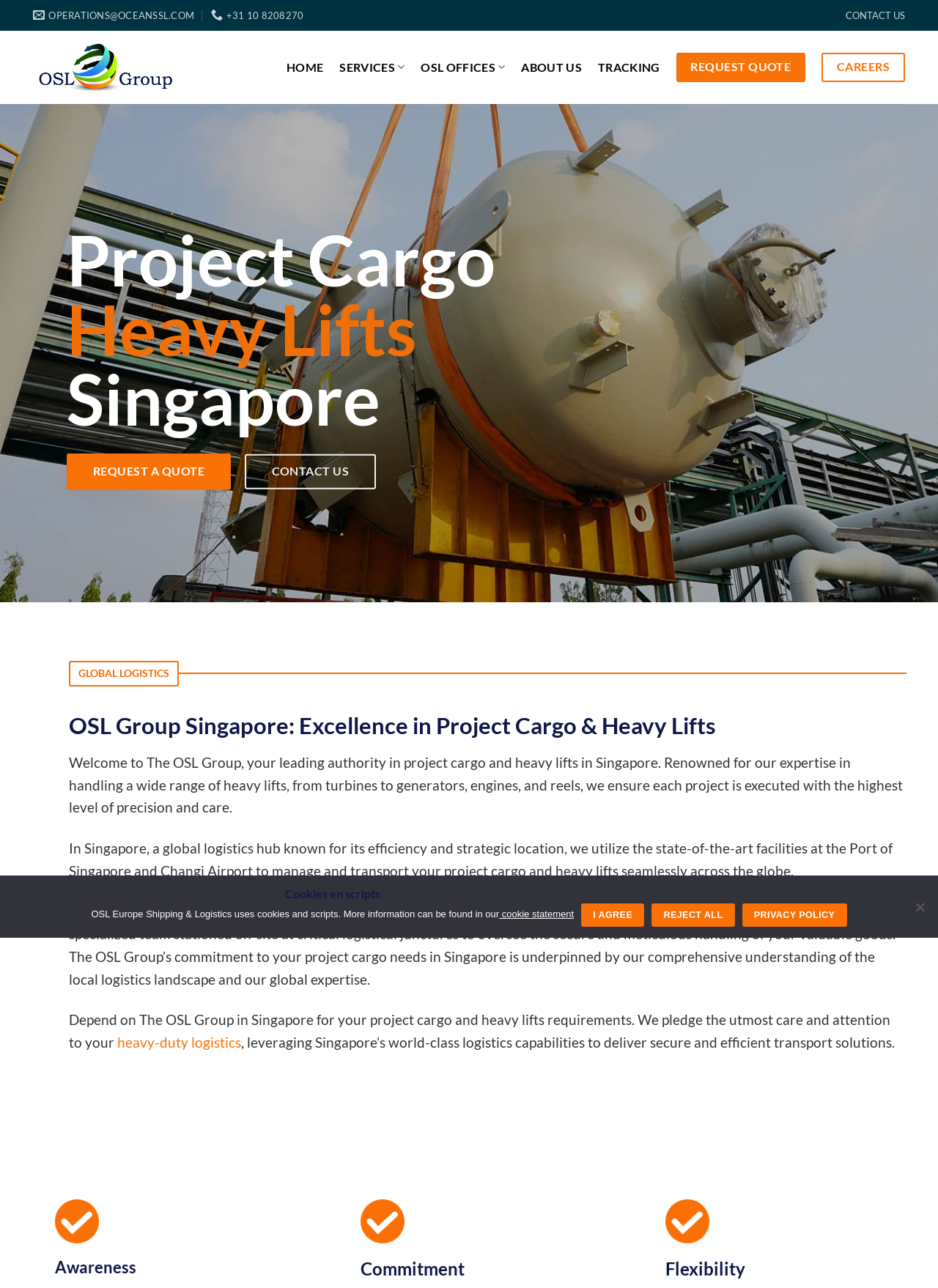What is the company's expertise in handling?
Give a detailed and exhaustive answer to the question.

I found the company's expertise by reading the text, which mentions that the company is 'renowned for our expertise in handling a wide range of heavy lifts, from turbines to generators, engines, and reels'.